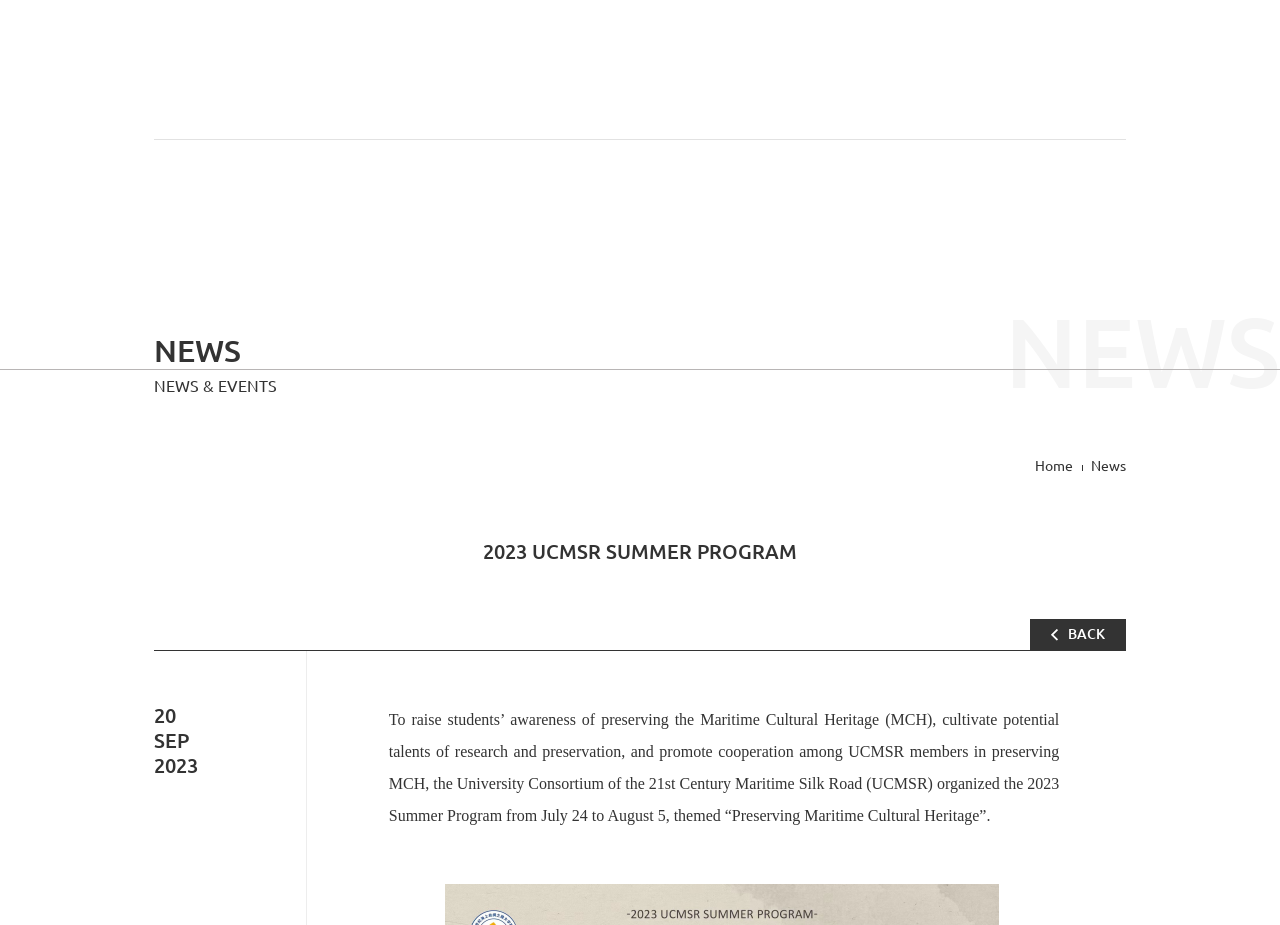Show the bounding box coordinates for the HTML element as described: "About".

[0.175, 0.167, 0.275, 0.221]